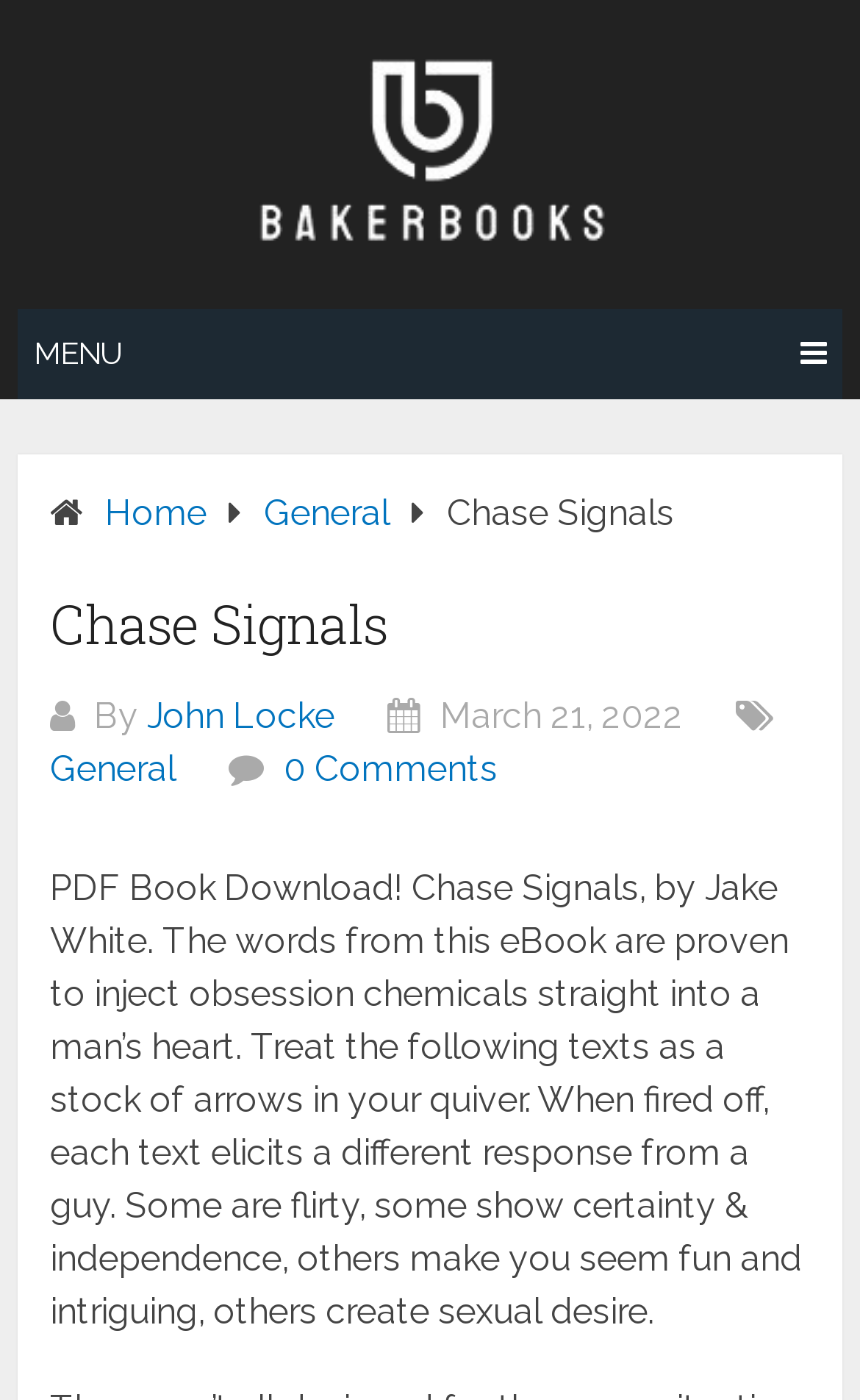What is the date mentioned on the webpage?
Use the screenshot to answer the question with a single word or phrase.

March 21, 2022